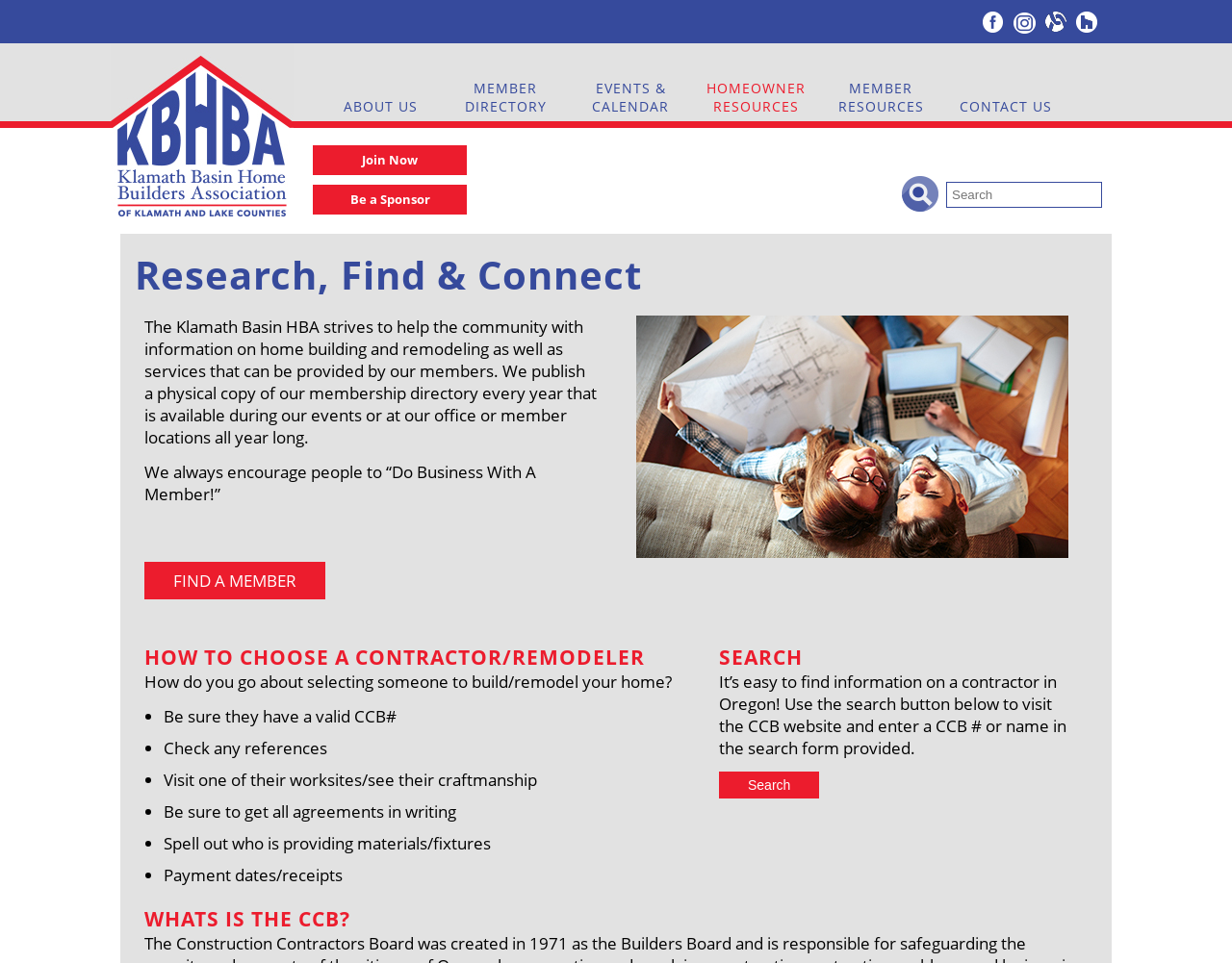Please find the main title text of this webpage.

Research, Find & Connect